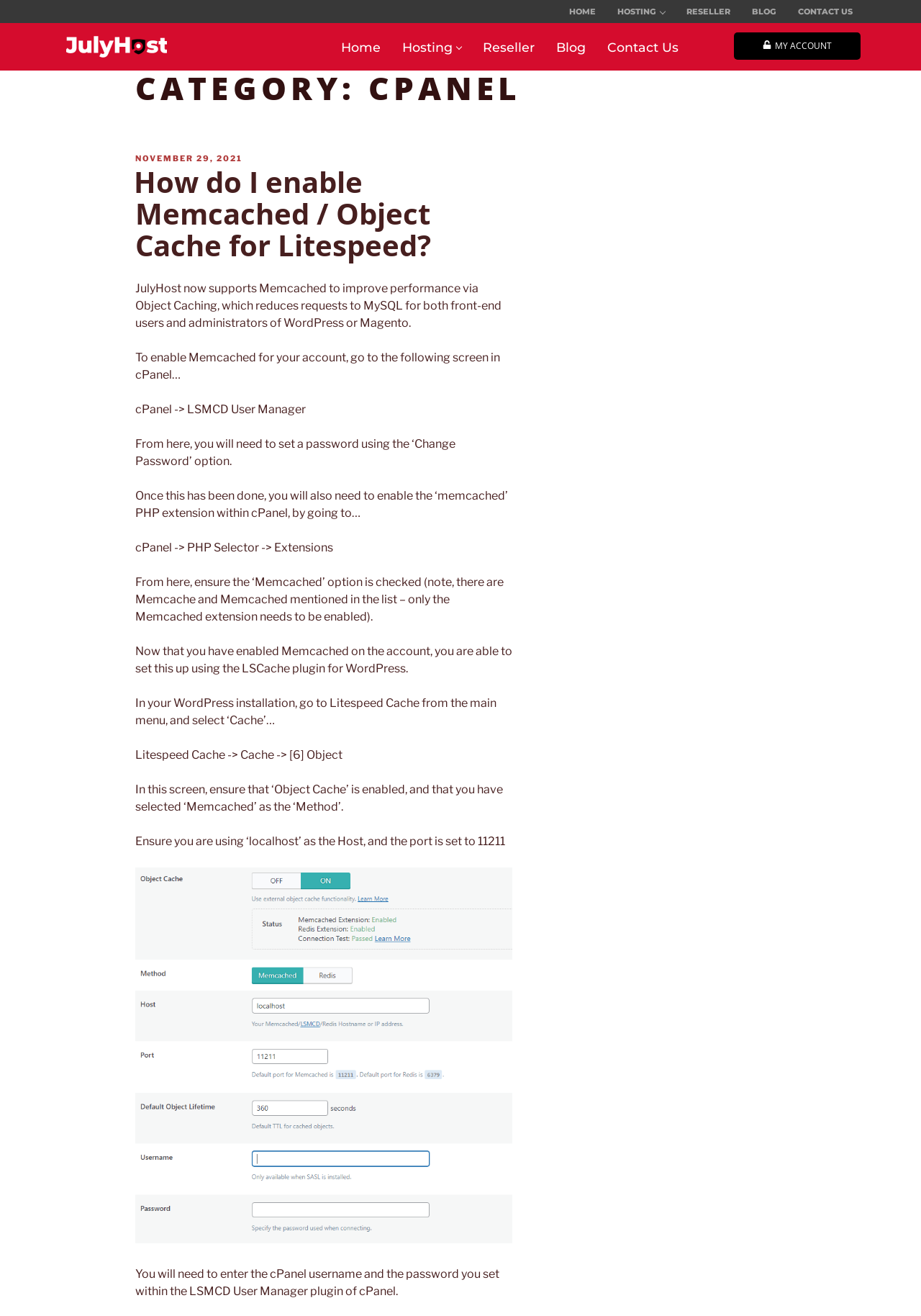Please locate the clickable area by providing the bounding box coordinates to follow this instruction: "Click CONTACT US".

[0.855, 0.005, 0.938, 0.012]